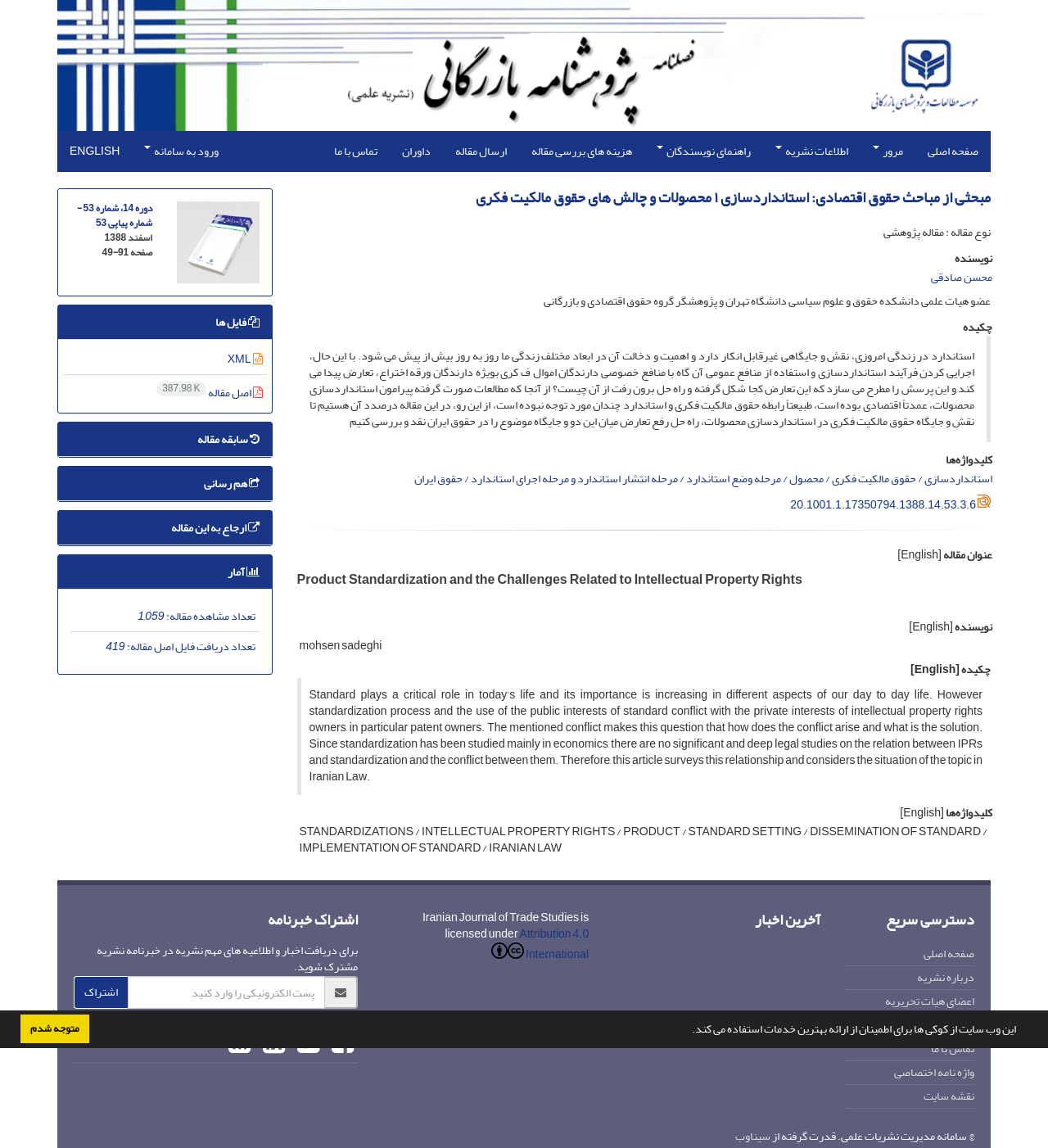Please give a succinct answer using a single word or phrase:
What is the title of the article?

Product Standardization and the Challenges Related to Intellectual Property Rights